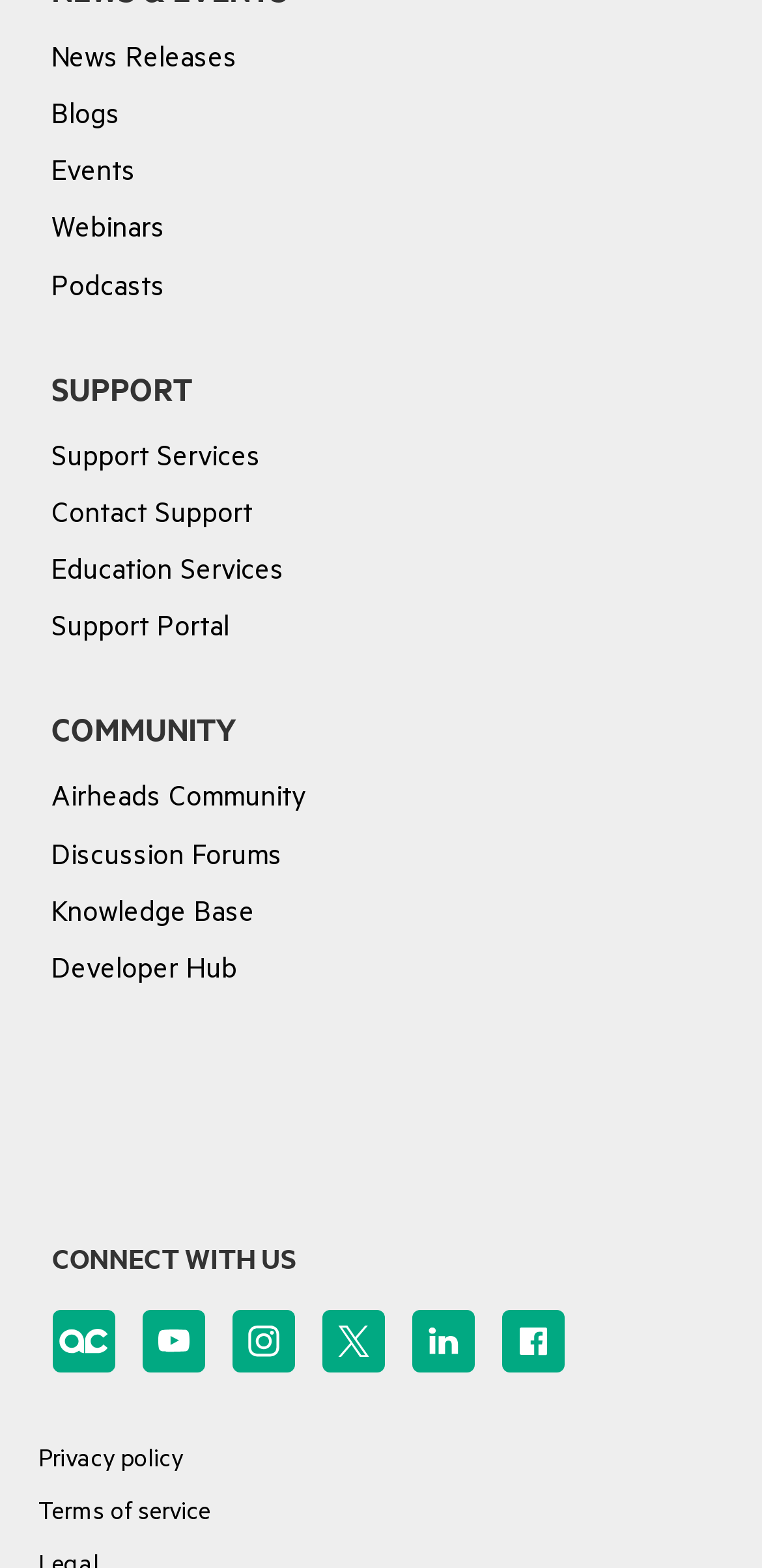What are the main categories on the top navigation bar?
Please give a detailed and thorough answer to the question, covering all relevant points.

By examining the top navigation bar, I can see that there are five main categories: News Releases, Blogs, Events, Webinars, and Podcasts. These categories are represented as links and are placed horizontally across the top of the page.